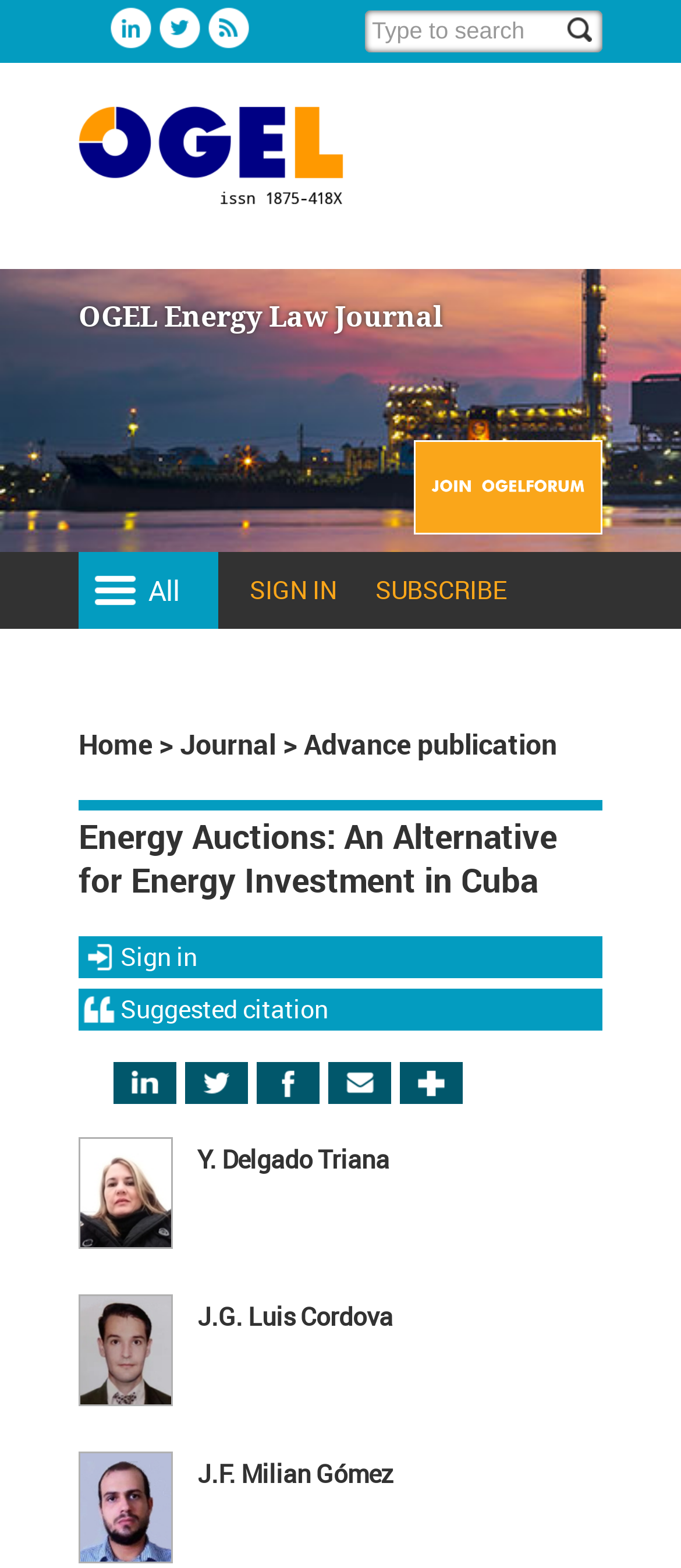Deliver a detailed narrative of the webpage's visual and textual elements.

The webpage appears to be a journal article page from the OGEL Energy Law Journal. At the top, there are social media links to LinkedIn, Twitter, and RSS, followed by the journal's title "OGEL Energy Law Journal" in a large font. 

Below the title, there is a search bar with a "Type to search" placeholder and a "Submit" button to the right. 

On the left side, there is a menu with links to "Home", "Journal", and "Advance publication". The "Advance publication" link is followed by the title of the article "Energy Auctions: An Alternative for Energy Investment in Cuba". 

To the right of the menu, there are two prominent buttons: "SIGN IN" and "SUBSCRIBE". 

The main content of the article starts below the menu, with a heading that repeats the article title. There are links to "Sign in" and "Suggested citation" below the heading. 

The article has a section with links to share the article on social media platforms, including LinkedIn, Twitter, Facebook, and Email. 

The main body of the article appears to be a list of authors, with their names and images. Each author is listed with a link to their name, and their image is displayed to the left of their name. There are three authors listed: Y. Delgado Triana, J.G. Luis Cordova, and J.F. Milian Gómez.